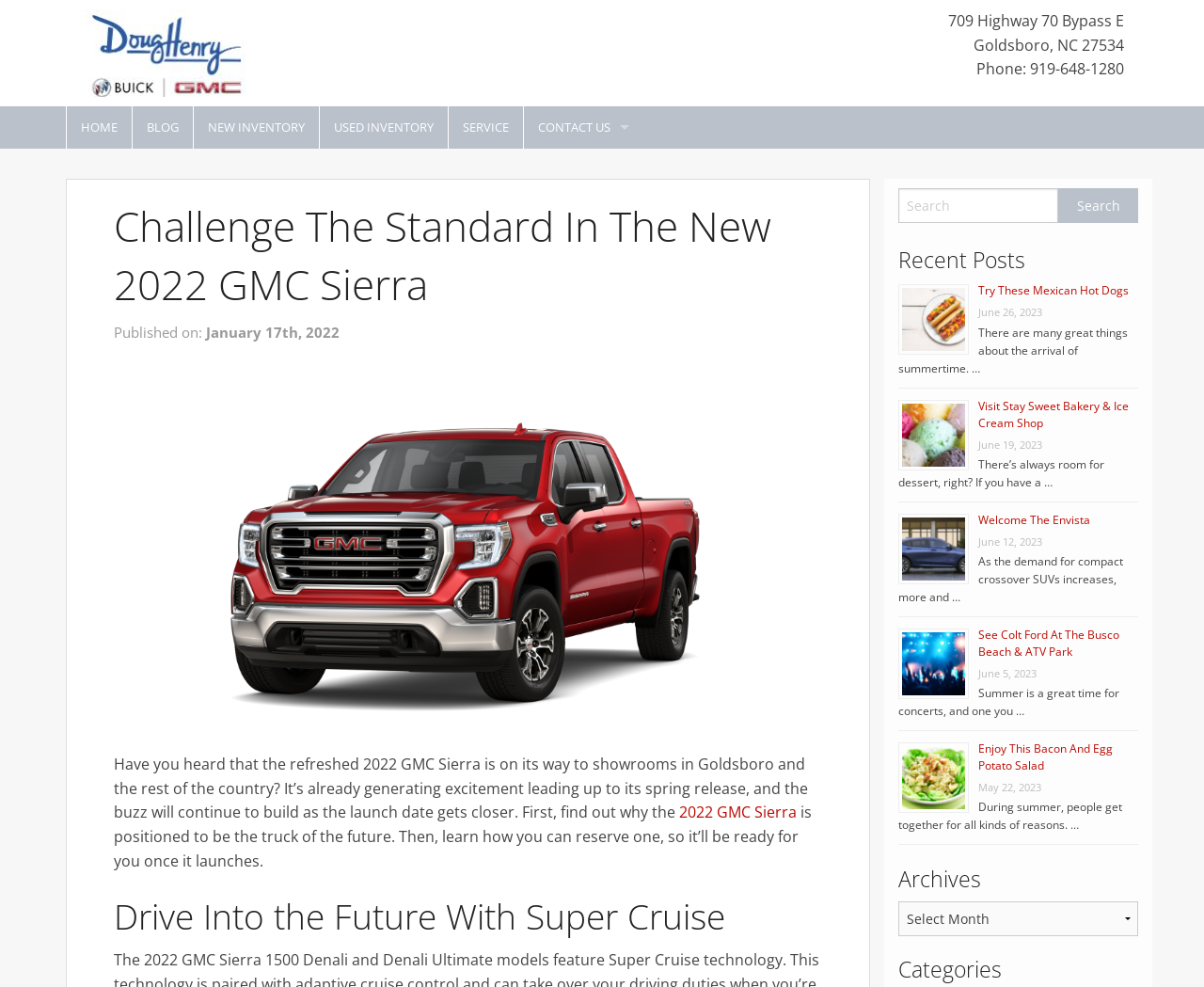Bounding box coordinates must be specified in the format (top-left x, top-left y, bottom-right x, bottom-right y). All values should be floating point numbers between 0 and 1. What are the bounding box coordinates of the UI element described as: 2022 GMC Sierra

[0.564, 0.813, 0.662, 0.834]